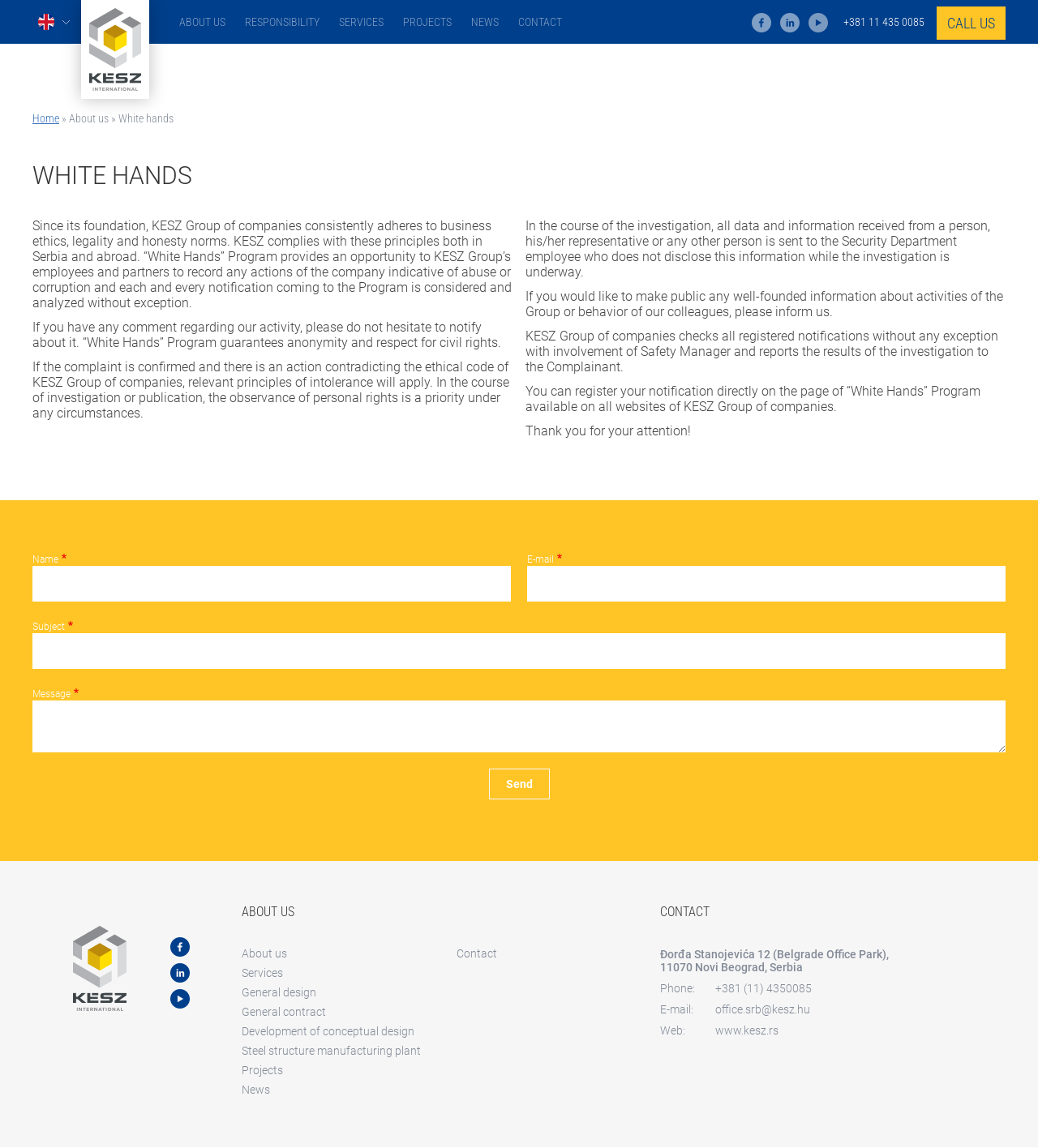Write a detailed summary of the webpage, including text, images, and layout.

The webpage is about KESZ Group of companies, specifically the "White Hands" program, which promotes business ethics, legality, and honesty. At the top of the page, there is a navigation menu with links to "Home", "About us", "Responsibility", "Services", "Projects", "News", and "Contact". Below the navigation menu, there is a breadcrumb navigation showing the current page's location.

The main content of the page is divided into two sections. The left section has a heading "WHITE HANDS" and a series of paragraphs explaining the program's purpose and how it works. The text explains that the program allows employees and partners to report any actions of the company that may be indicative of abuse or corruption, and that all notifications are considered and analyzed without exception.

The right section of the main content has a form with fields for "Name", "E-mail", "Subject", and "Message", allowing users to submit a notification or comment about the company's activity. There is also a "Send" button at the bottom of the form.

At the bottom of the page, there is a footer section with links to various pages, including "About us", "Services", "Projects", "News", and "Contact". There is also a section with the company's contact information, including address, phone number, and email.

Throughout the page, there are several images, including a logo at the top left corner and social media icons at the bottom right corner.